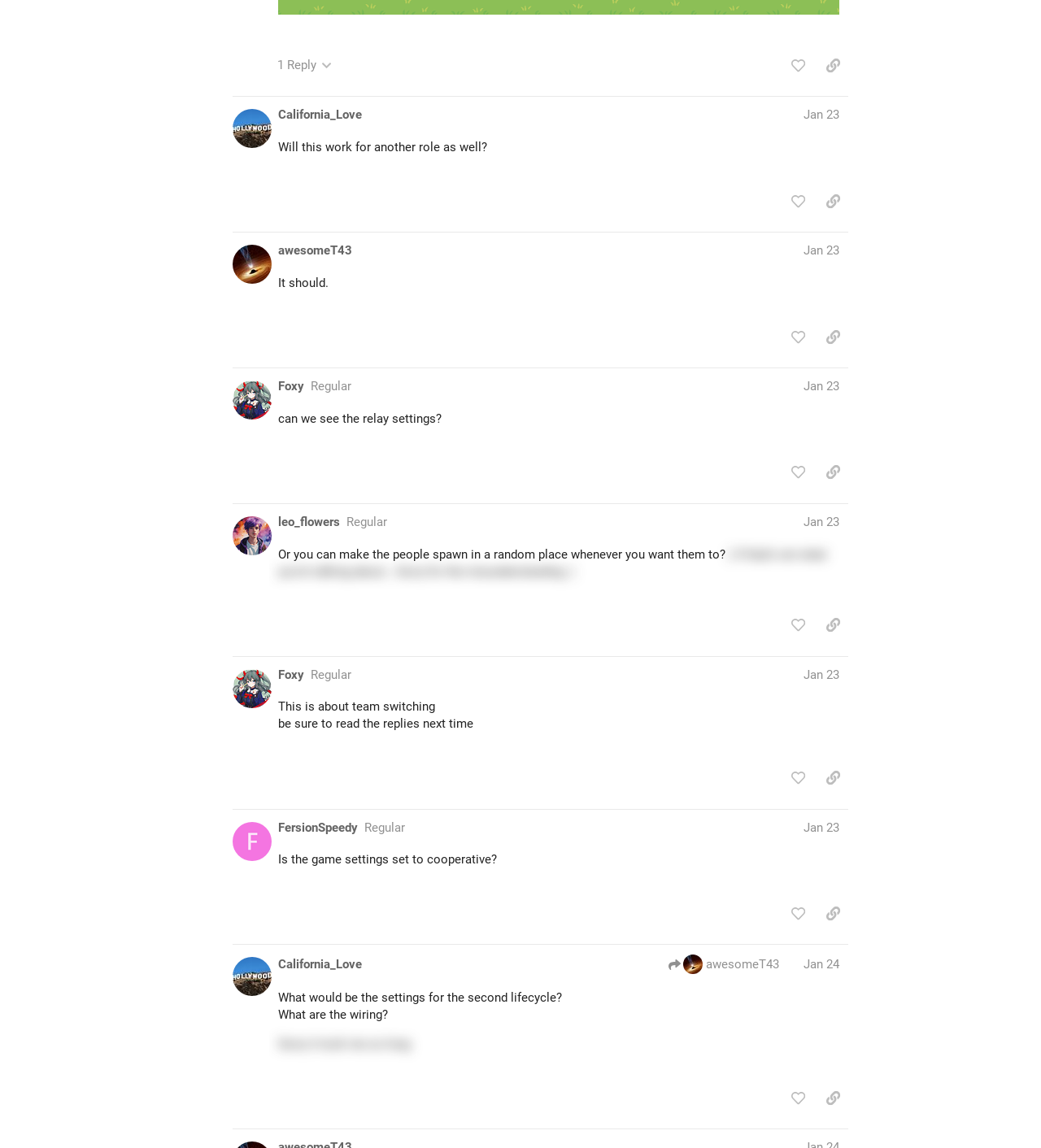Find the coordinates for the bounding box of the element with this description: "title="like this post"".

[0.752, 0.282, 0.781, 0.306]